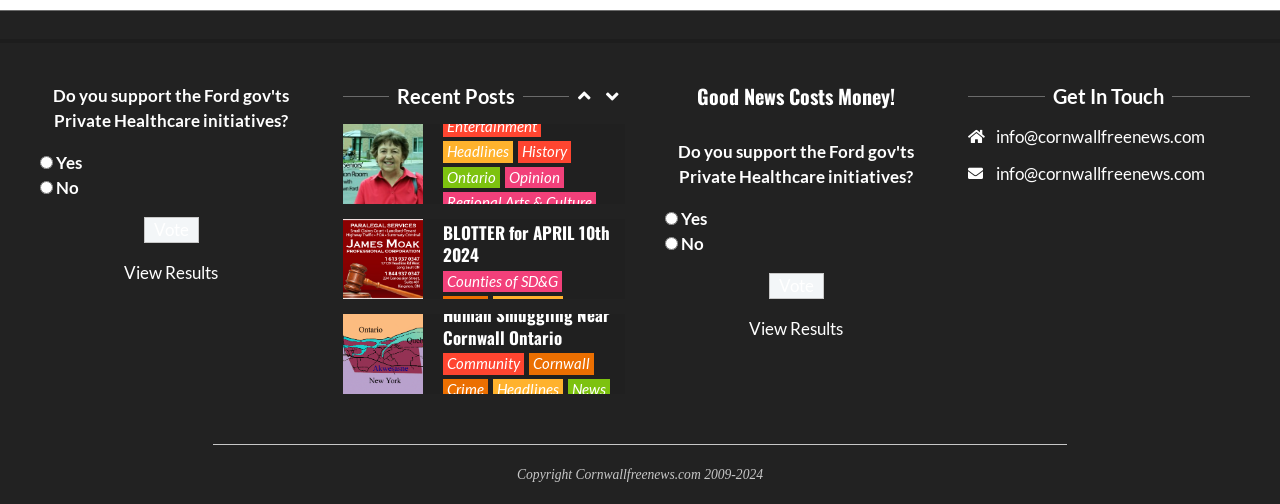Identify the bounding box of the UI element that matches this description: "Seniors Situation by Dawn Ford".

[0.346, 0.859, 0.48, 0.944]